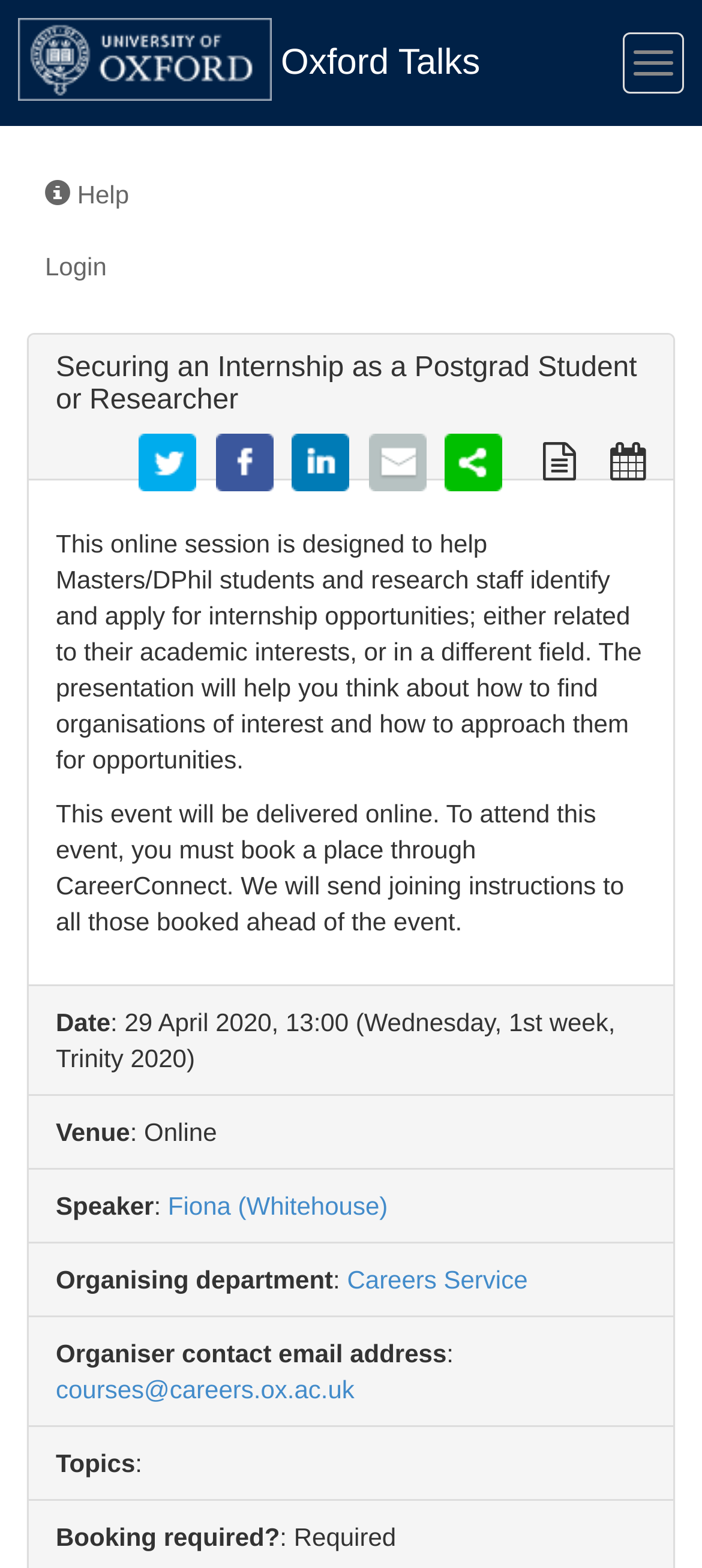What is the venue of this event?
Refer to the screenshot and deliver a thorough answer to the question presented.

The venue of this event is online, which is mentioned in the static text under the 'Venue' category.